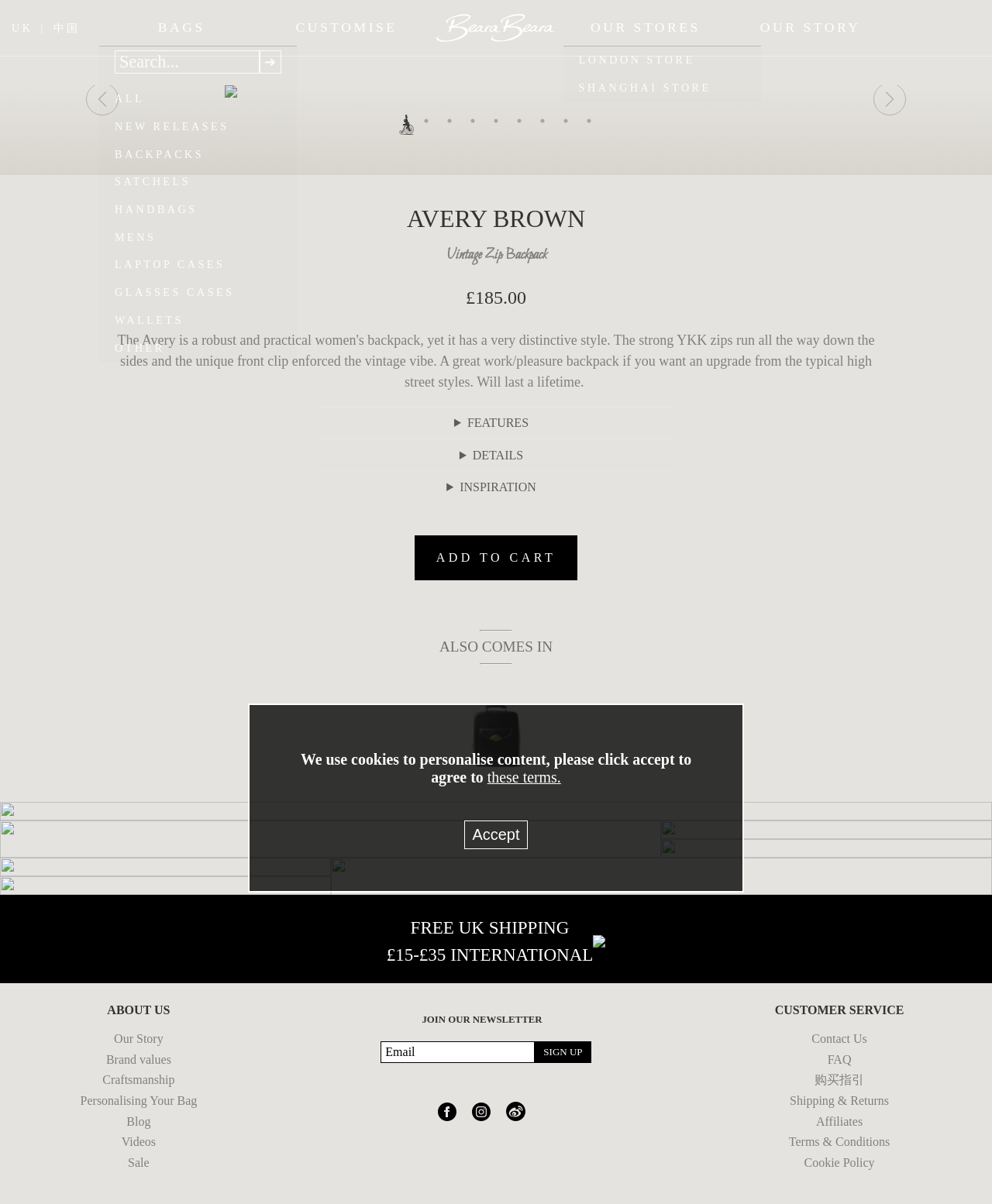Specify the bounding box coordinates for the region that must be clicked to perform the given instruction: "View all products".

[0.1, 0.071, 0.299, 0.094]